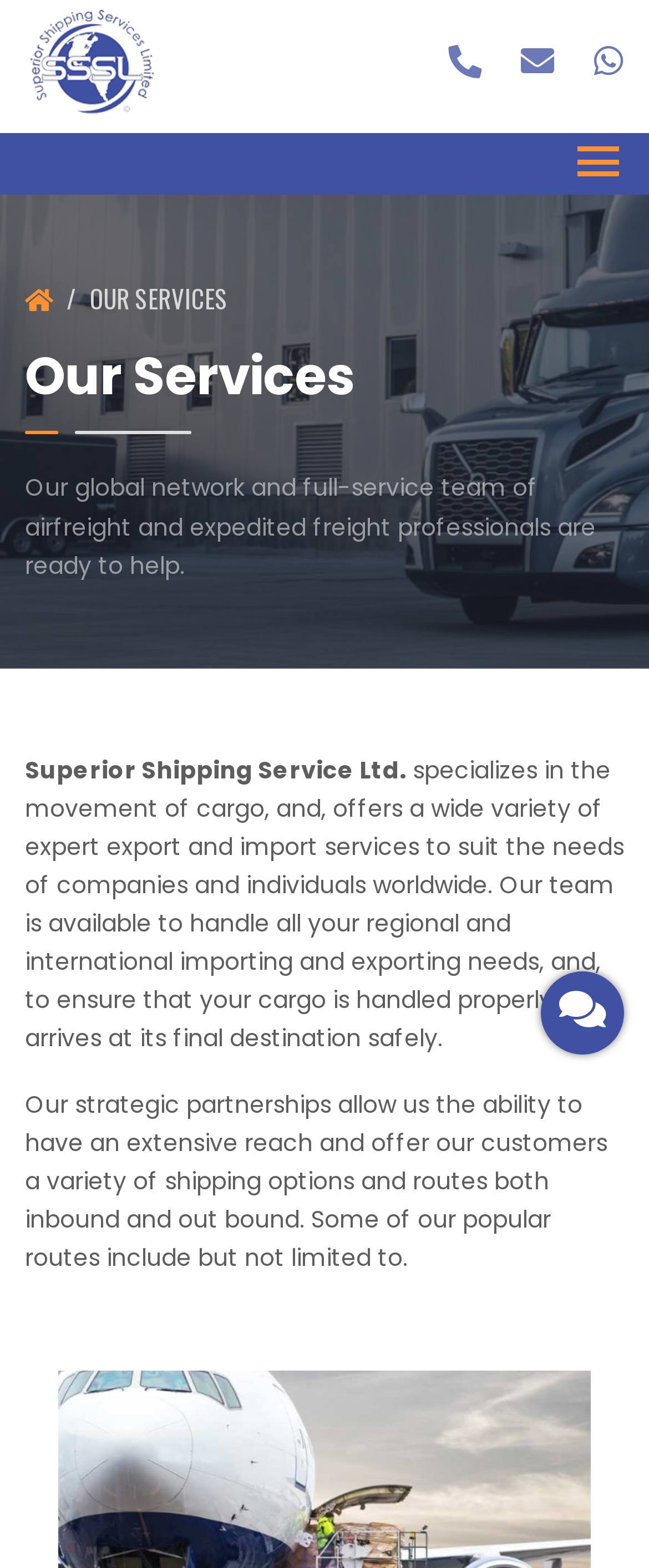Produce an elaborate caption capturing the essence of the webpage.

The webpage is about Superior Shipping Services Ltd, a shipping and brokerage company in St Lucia. At the top left, there is a logo of the company, accompanied by a link to the company's homepage. Below the logo, there is a small icon, represented by a Unicode character. 

To the right of the logo, there is a heading that reads "OUR SERVICES" in a larger font. Below this heading, there is a section that describes the company's services, stating that they have a global network and a team of professionals ready to help with airfreight and expedited freight. 

Further down, there is a paragraph that provides more information about the company, mentioning that they specialize in cargo movement and offer a range of export and import services. The company's team is available to handle regional and international importing and exporting needs, ensuring safe and proper handling of cargo.

Below this paragraph, there is another section that highlights the company's strategic partnerships, which allow them to offer various shipping options and routes to their customers. Some of their popular routes are listed, but not exhaustively. 

At the bottom of the page, there is a link to "Air Freight" services, which is likely one of the company's specialized services.